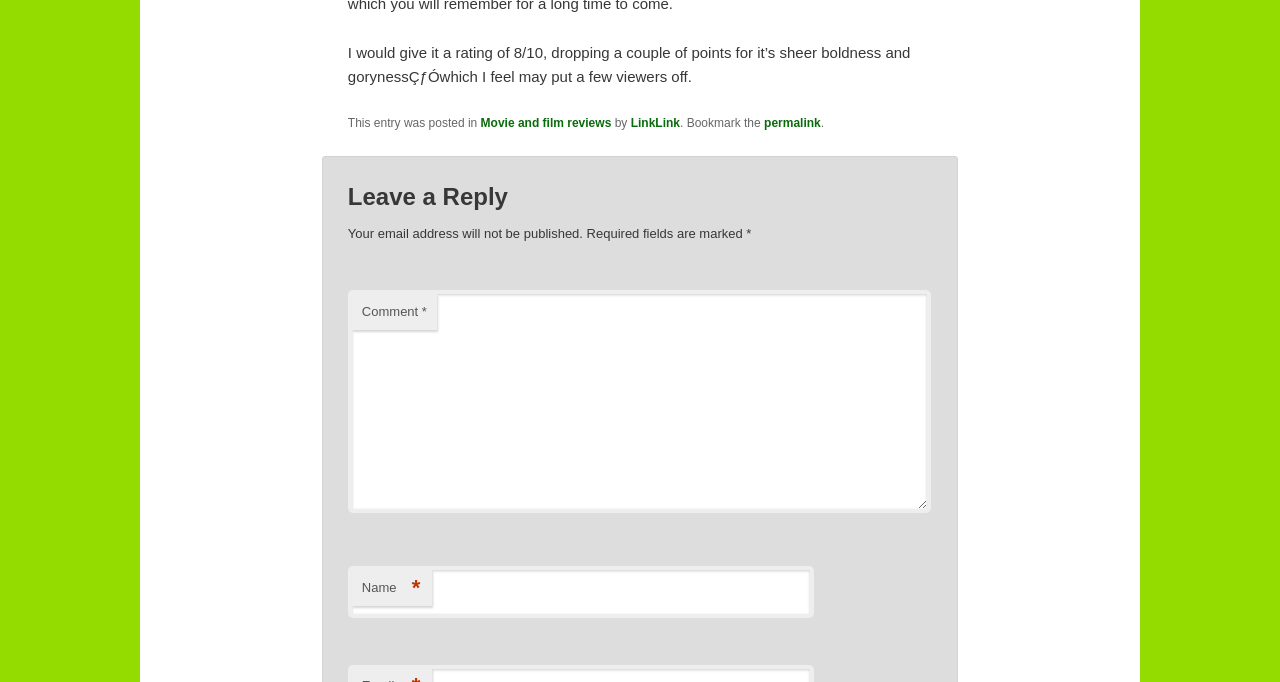Answer briefly with one word or phrase:
What is the category of the review?

Movie and film reviews